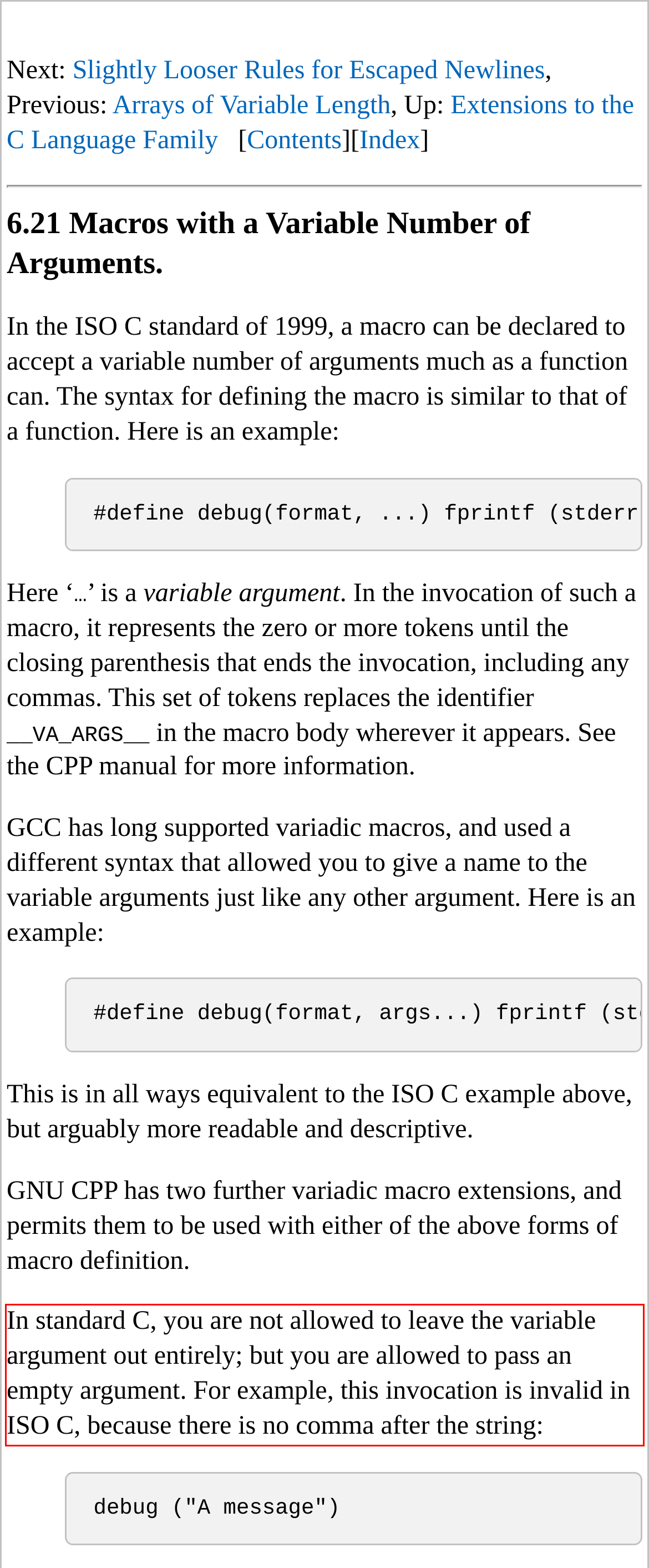You are given a screenshot of a webpage with a UI element highlighted by a red bounding box. Please perform OCR on the text content within this red bounding box.

In standard C, you are not allowed to leave the variable argument out entirely; but you are allowed to pass an empty argument. For example, this invocation is invalid in ISO C, because there is no comma after the string: